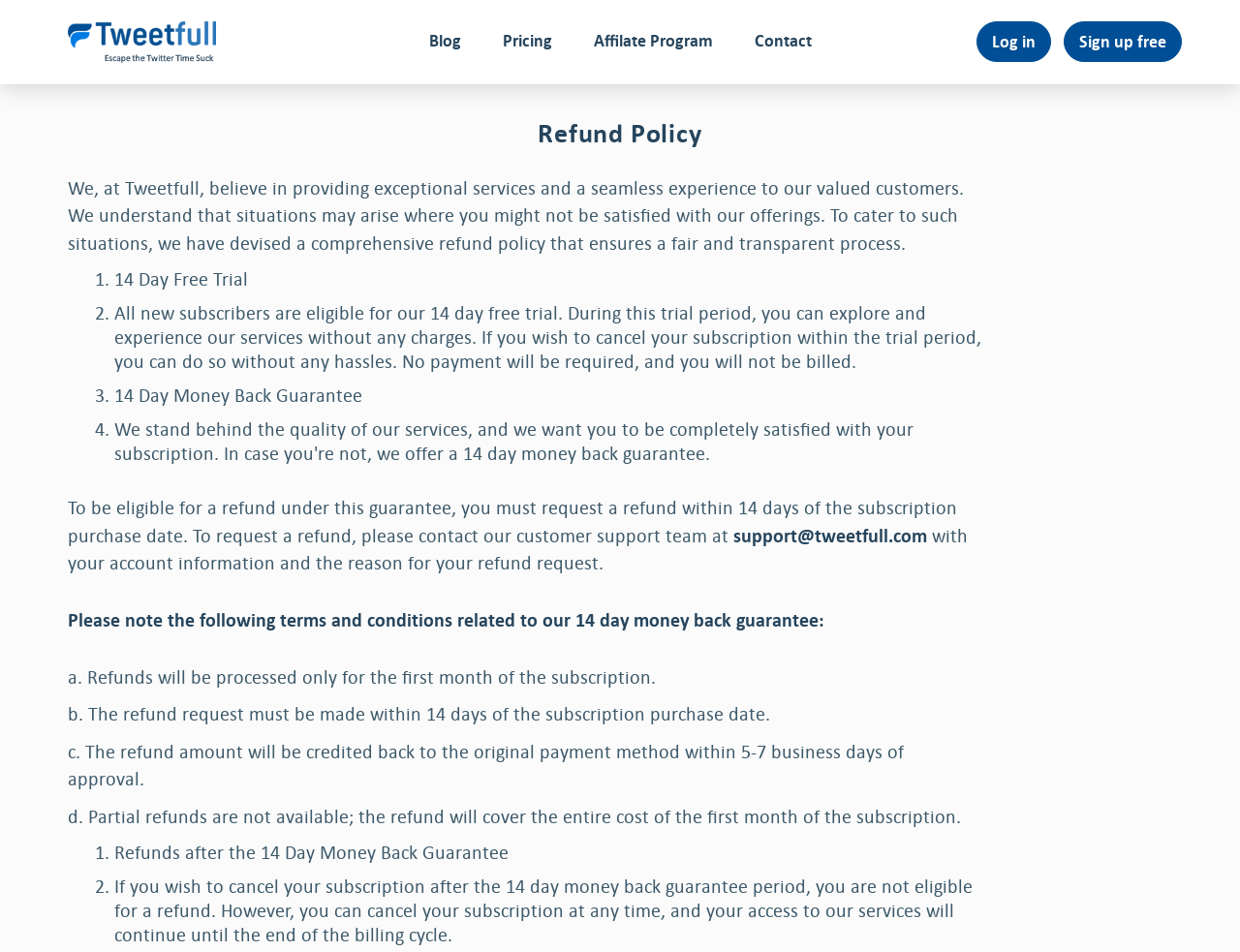Please identify the bounding box coordinates for the region that you need to click to follow this instruction: "go to Home page".

None